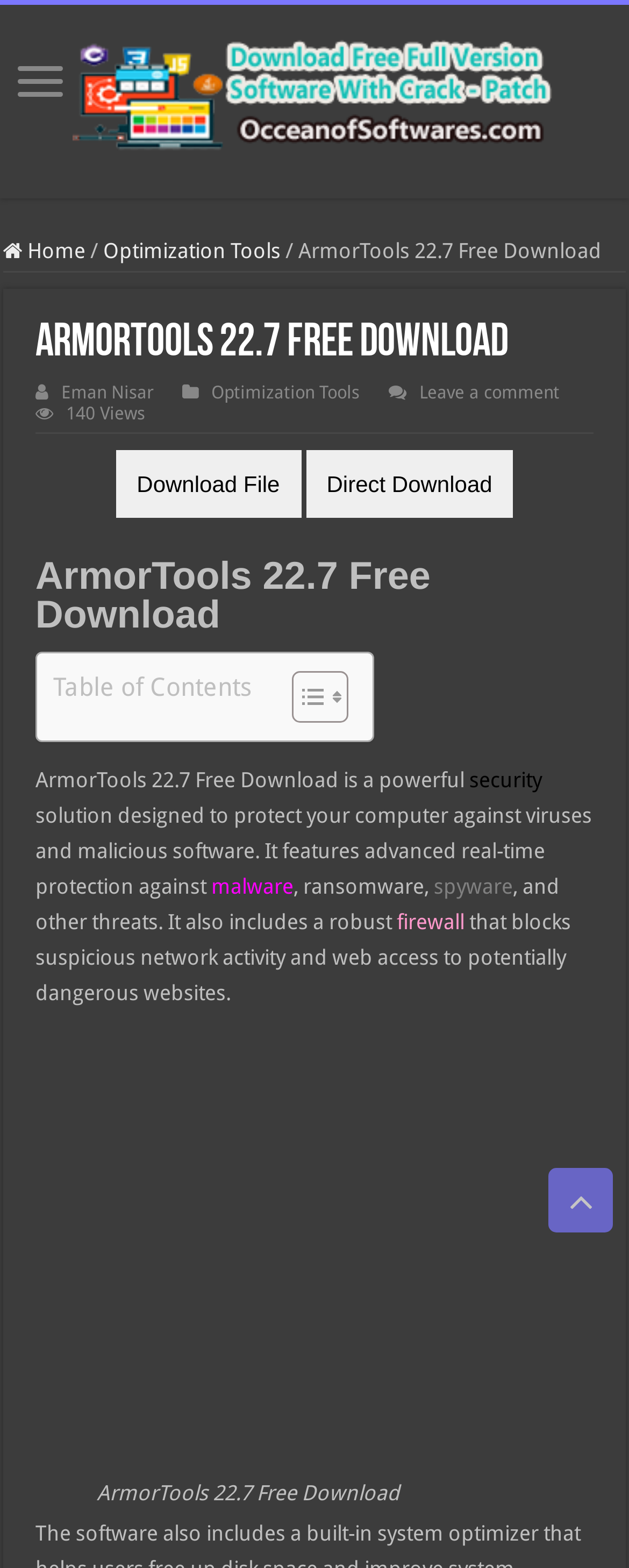Locate the bounding box coordinates of the UI element described by: "Leave a comment". The bounding box coordinates should consist of four float numbers between 0 and 1, i.e., [left, top, right, bottom].

[0.667, 0.244, 0.89, 0.257]